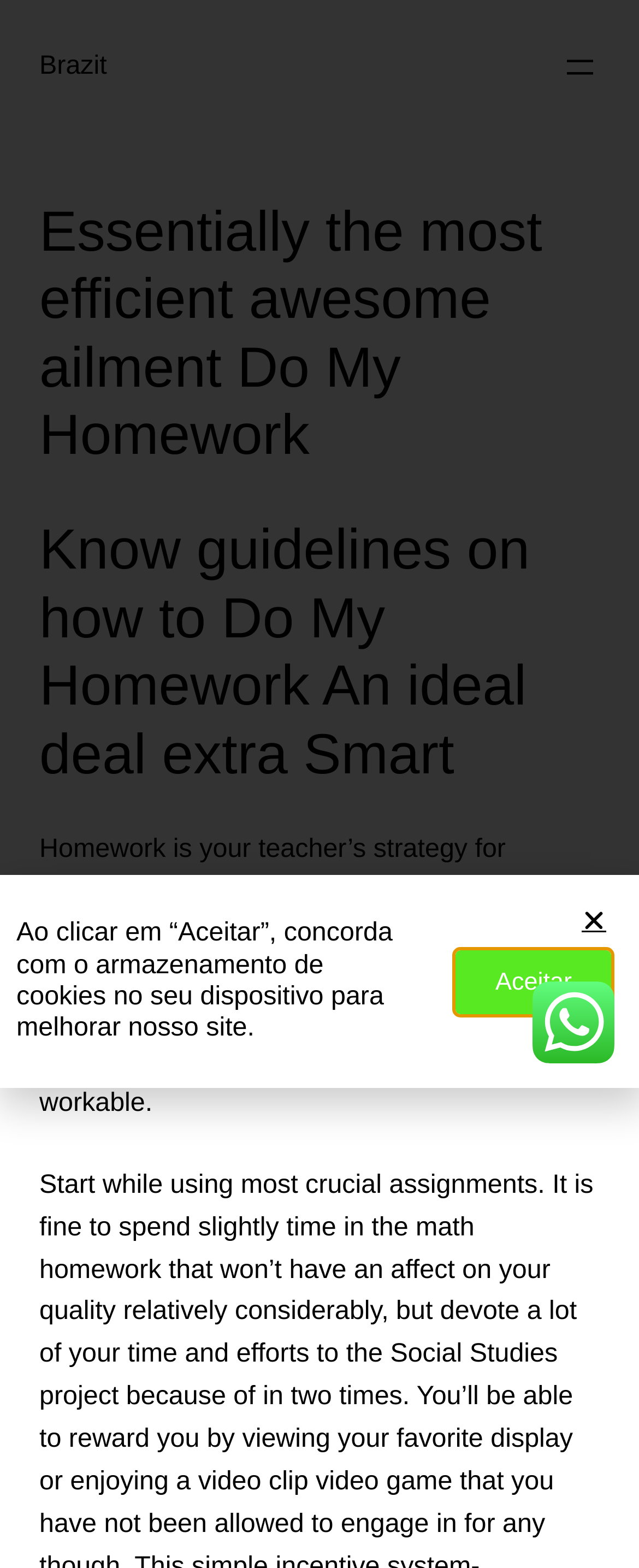Determine the bounding box coordinates of the UI element described below. Use the format (top-left x, top-left y, bottom-right x, bottom-right y) with floating point numbers between 0 and 1: aria-label="Abrir menu"

[0.877, 0.03, 0.938, 0.055]